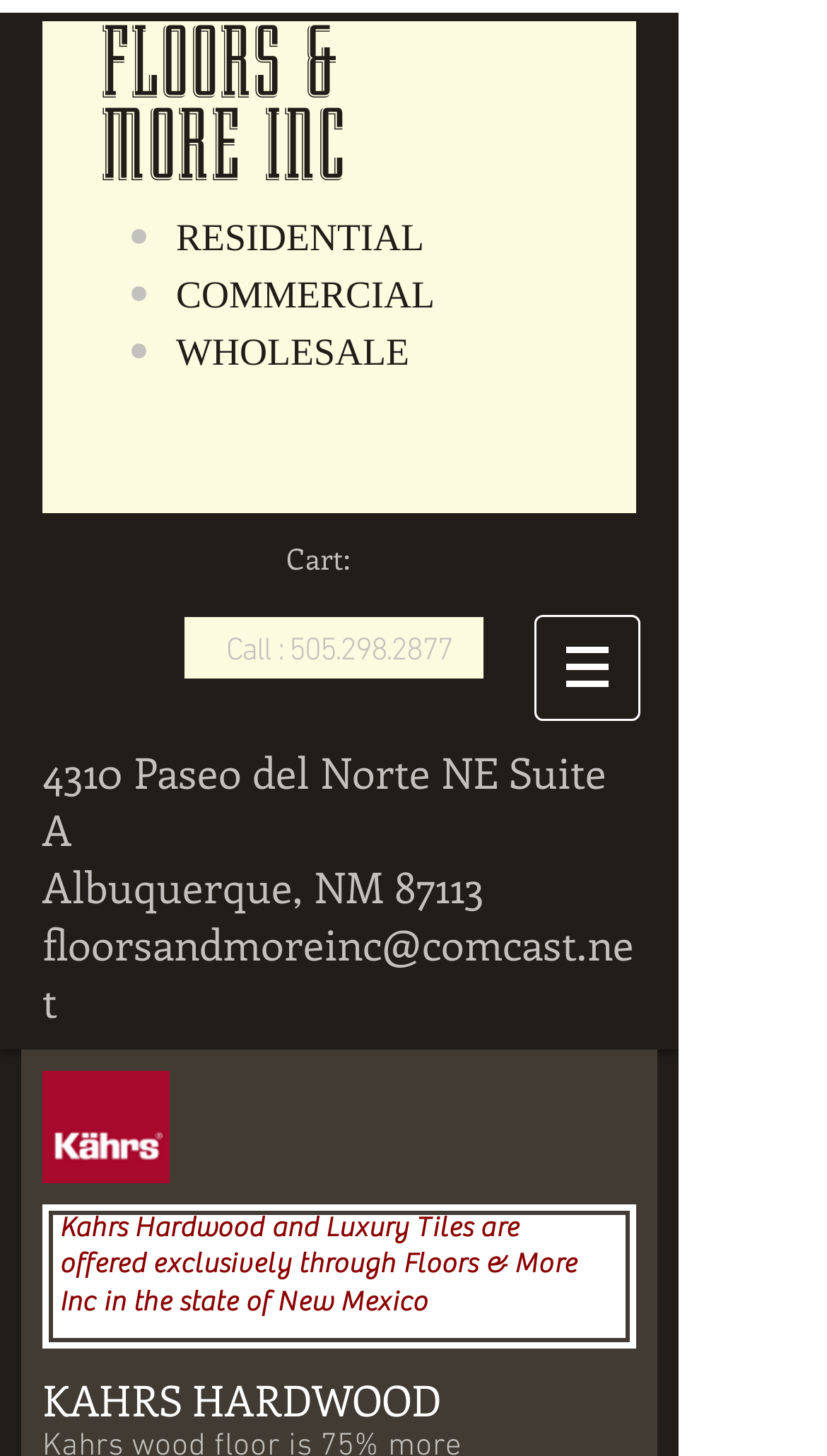Create an elaborate caption for the webpage.

The webpage is about Kahrs Hardwood and Luxury Tiles, offered exclusively through Floors & More Inc in the state of New Mexico. At the top, there are two headings, "FLOORS &" and "MORE INC", positioned side by side. Below them, there is a list of three headings, "RESIDENTIAL", "COMMERCIAL", and "WHOLESALE", each preceded by a bullet point. 

To the right of the list, there is a heading with no text, followed by two links, one of which contains an SVG image with the text "Cart:". Below these elements, there is a phone number, "505.298.2877", accompanied by the text "Call :". 

On the right side of the page, there is a navigation menu labeled "Site", which contains a button with a popup menu. The button features an image. 

In the lower section of the page, there are three headings, displaying the address, "4310 Paseo del Norte NE Suite A, Albuquerque, NM 87113", the email address, "floorsandmoreinc@comcast.net", and a link to the same email address. Below these, there is an image of the Kahrs logo, and a paragraph of text describing the exclusive offering of Kahrs Hardwood and Luxury Tiles through Floors & More Inc in New Mexico. Finally, there is a heading, "KAHRS HARDWOOD", positioned at the bottom of the page.